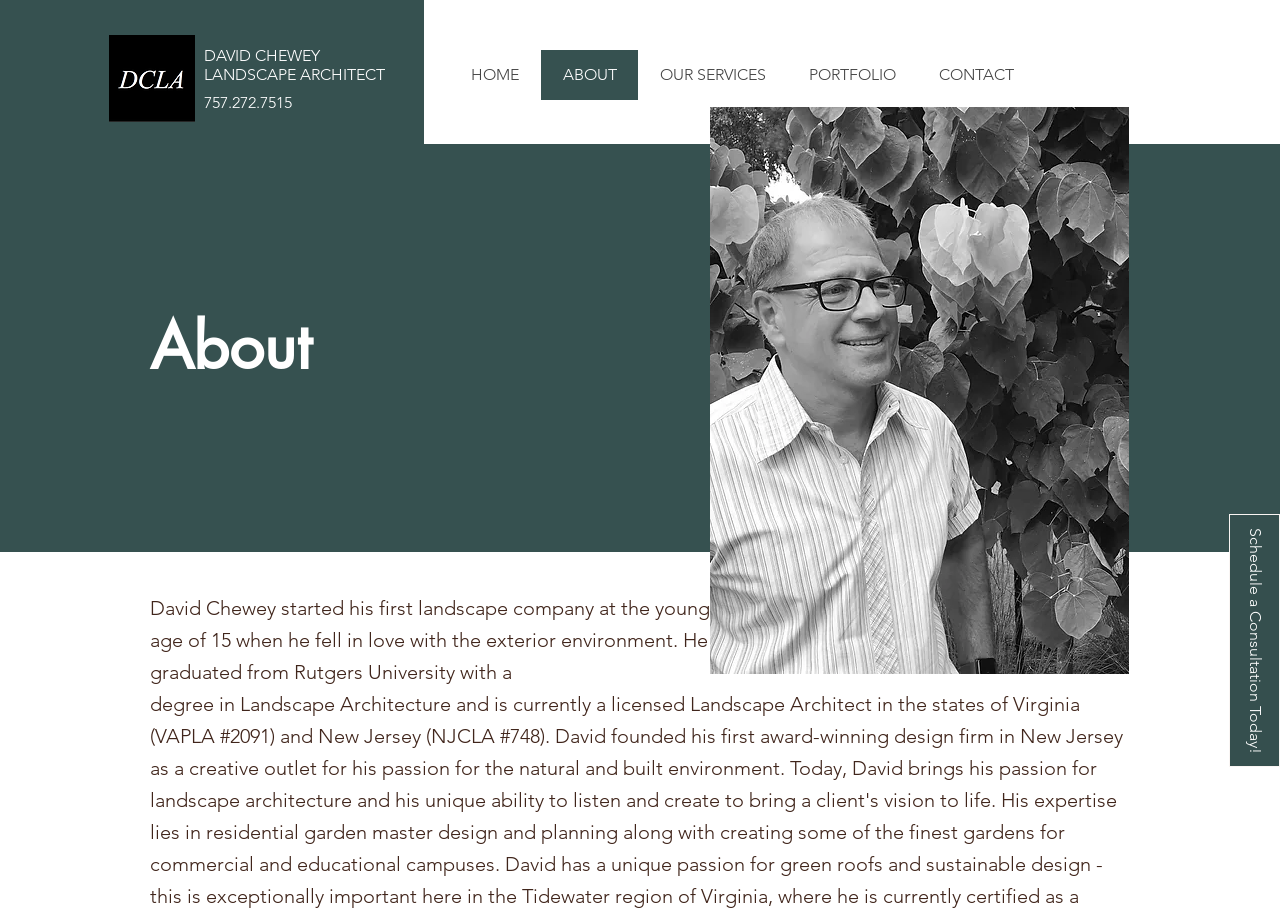What is the name of the university David Chewey graduated from?
Please analyze the image and answer the question with as much detail as possible.

According to the webpage, David Chewey graduated from Rutgers University, which is mentioned in the StaticText element 'He graduated from Rutgers University with a' with bounding box coordinates [0.117, 0.651, 0.555, 0.747].